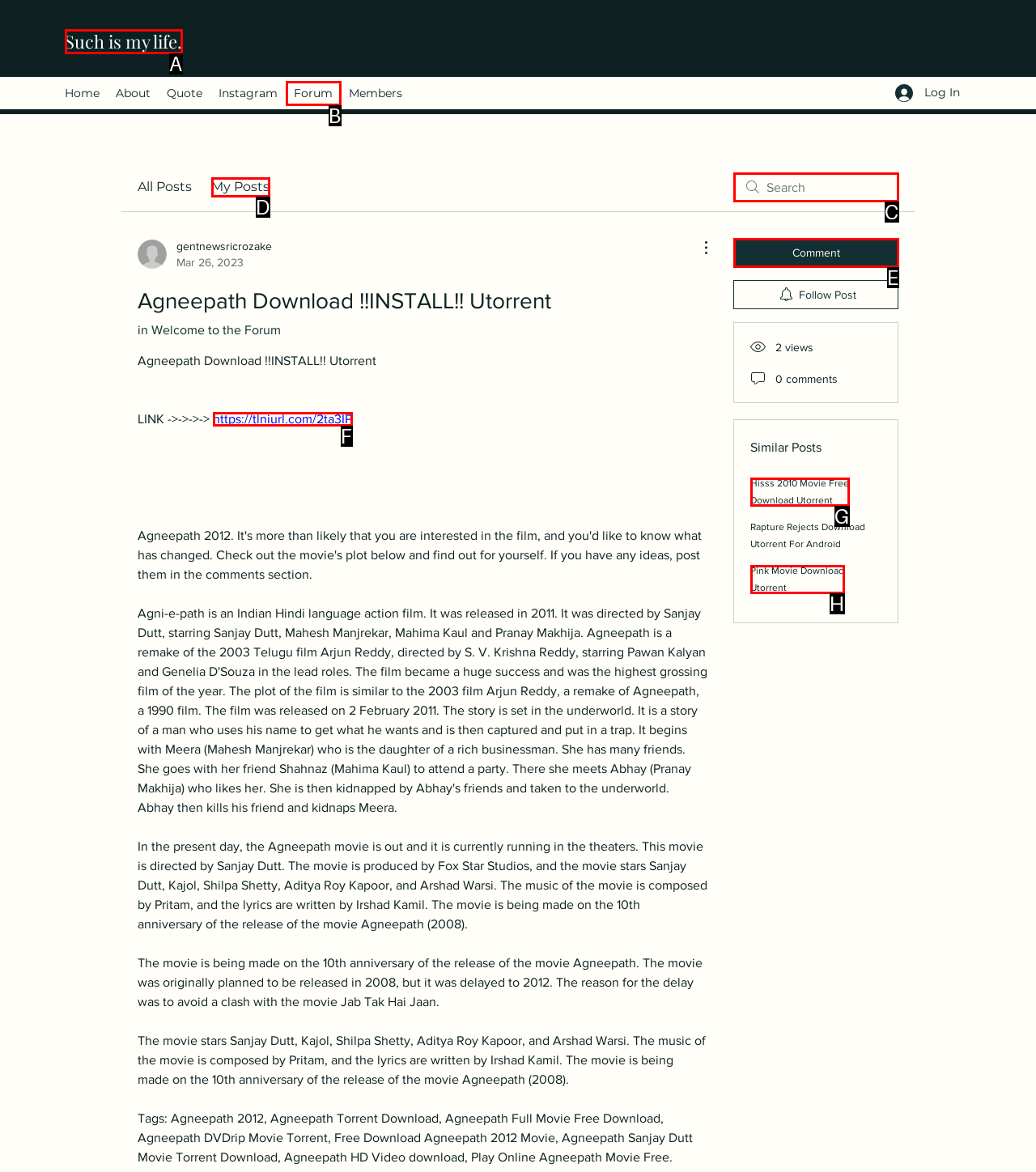Which option aligns with the description: My Posts? Respond by selecting the correct letter.

D